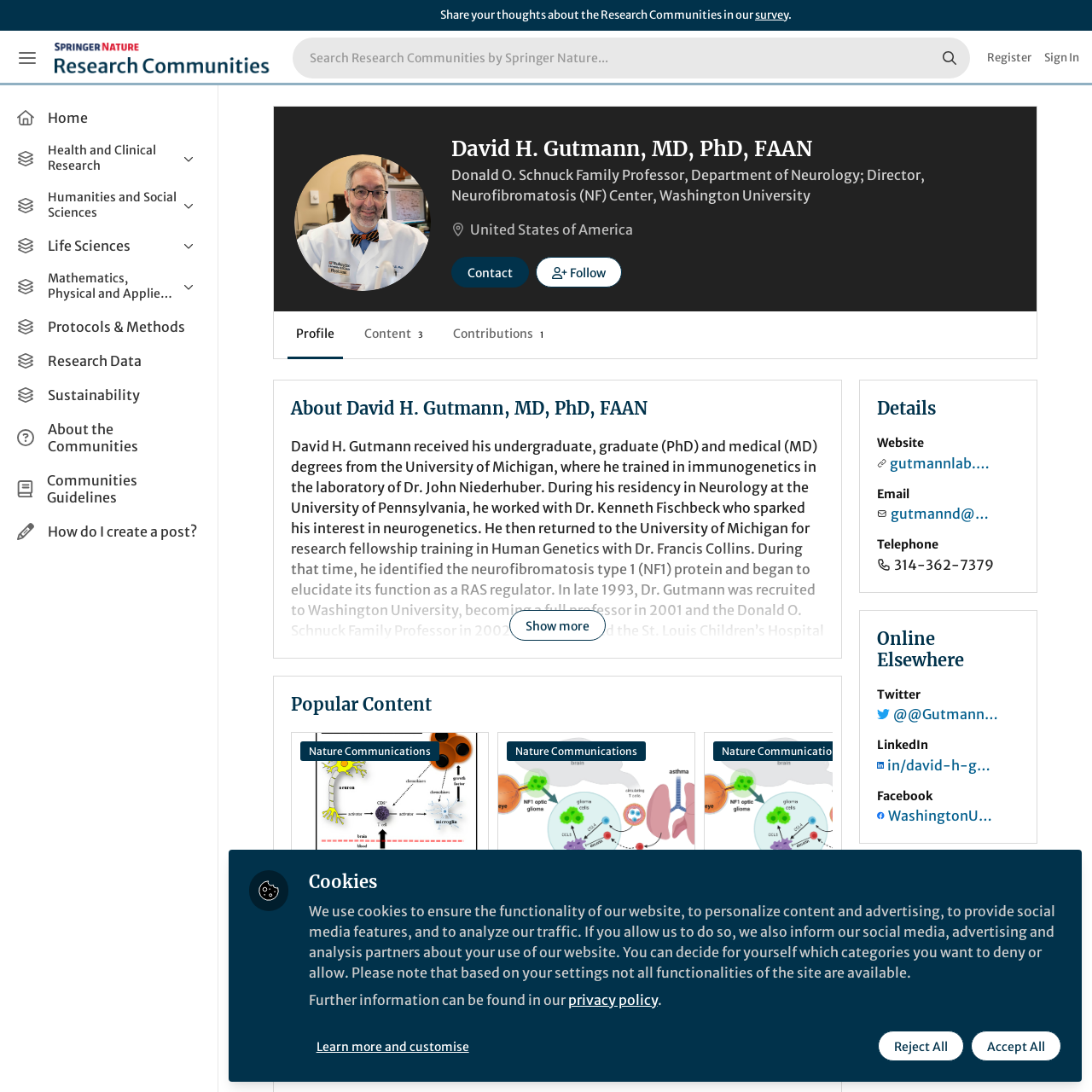What is the name of the publisher of the research communities?
Using the image as a reference, answer with just one word or a short phrase.

Springer Nature